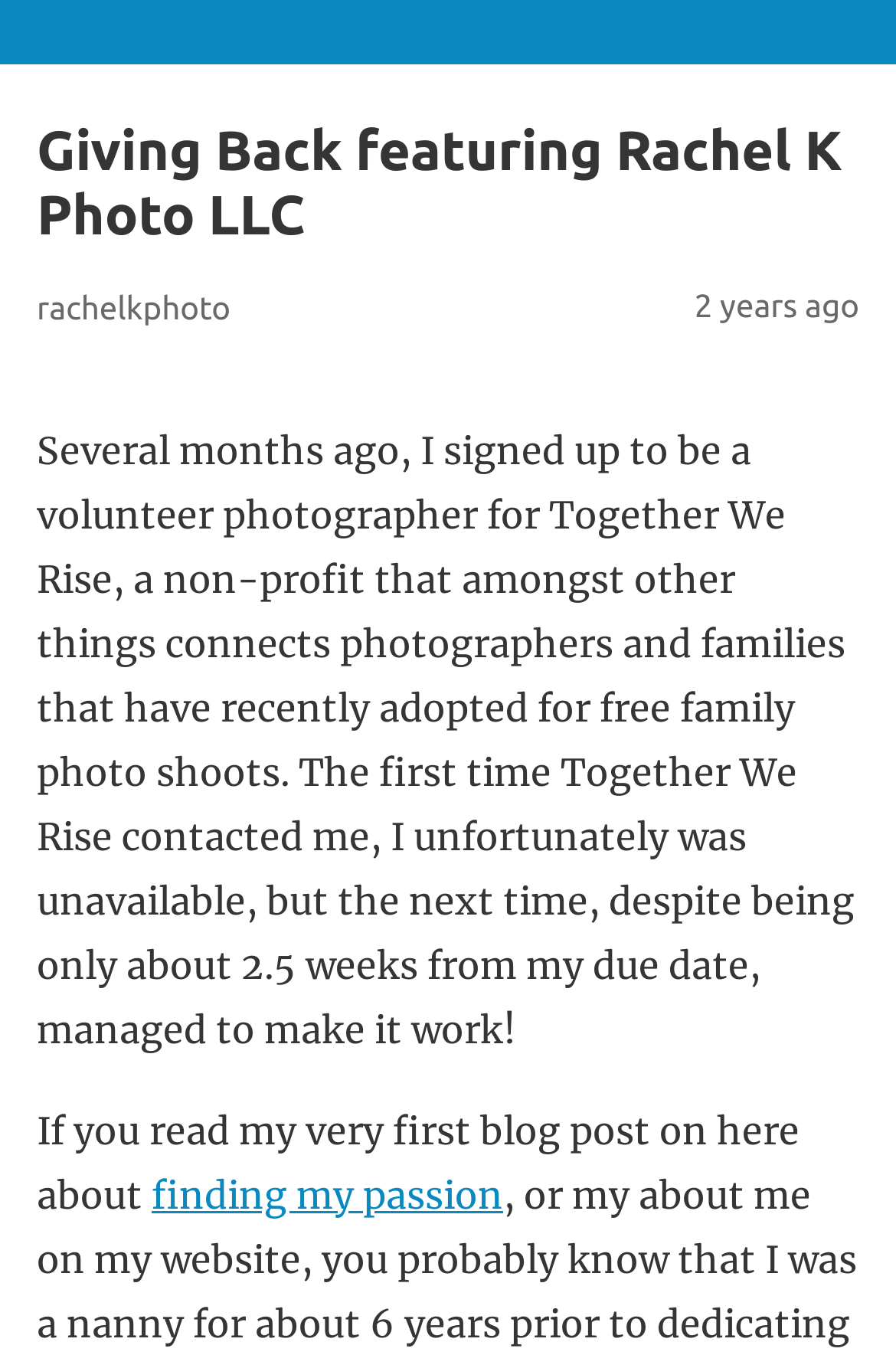What is the topic of the author's first blog post?
Give a one-word or short-phrase answer derived from the screenshot.

Finding my passion